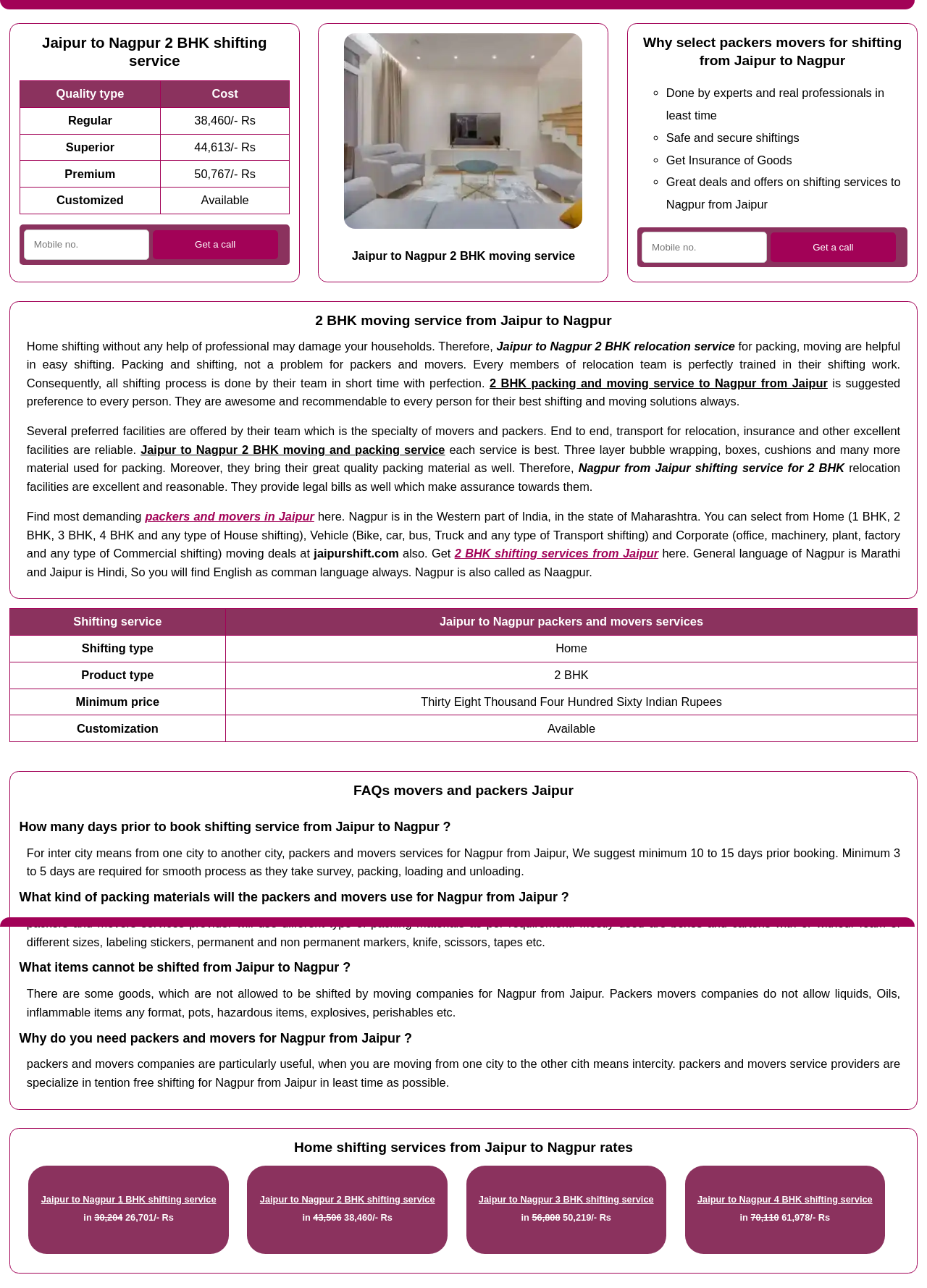Determine which piece of text is the heading of the webpage and provide it.

Jaipur to Nagpur 2 BHK shifting service